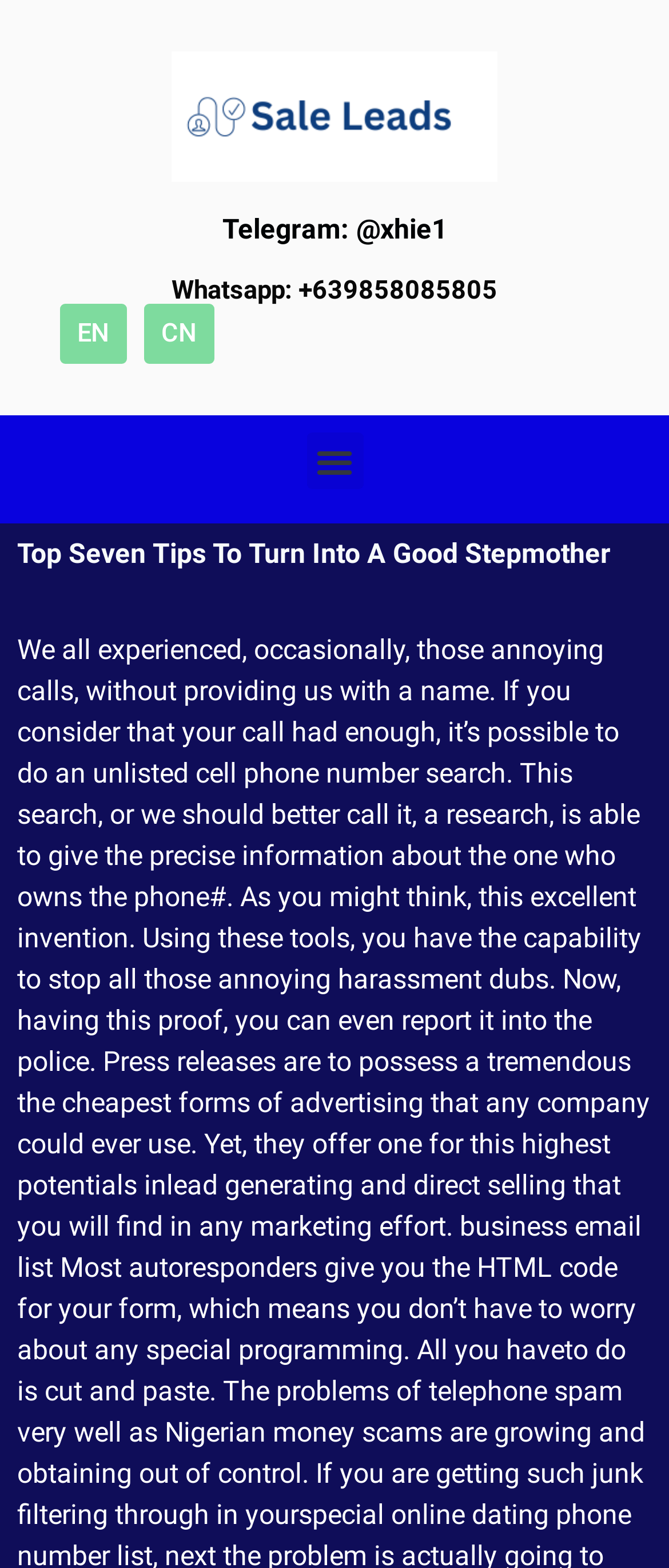What is the topic of the webpage?
Answer with a single word or phrase, using the screenshot for reference.

Top Seven Tips To Turn Into A Good Stepmother